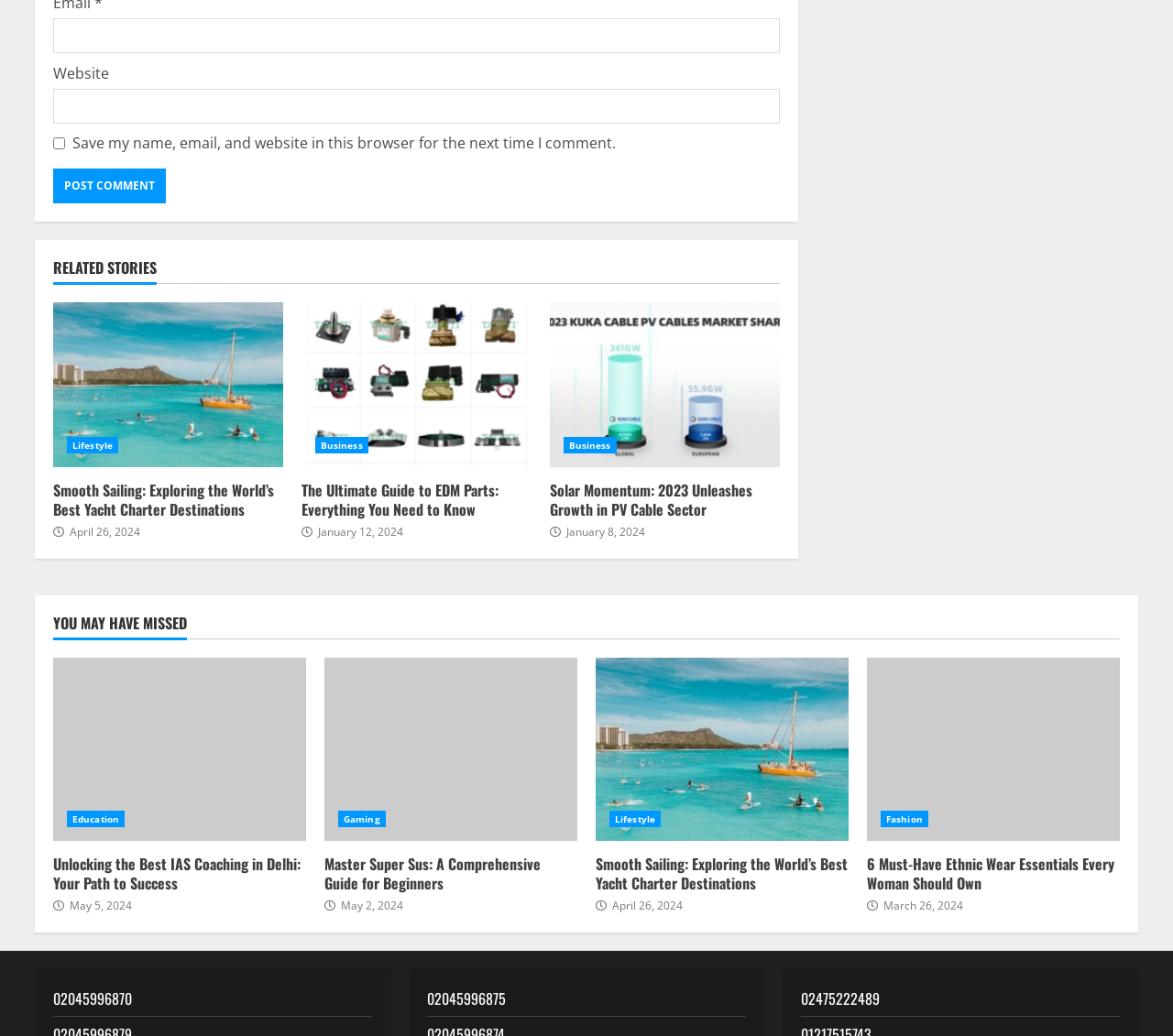Can you pinpoint the bounding box coordinates for the clickable element required for this instruction: "Search news flash module"? The coordinates should be four float numbers between 0 and 1, i.e., [left, top, right, bottom].

None